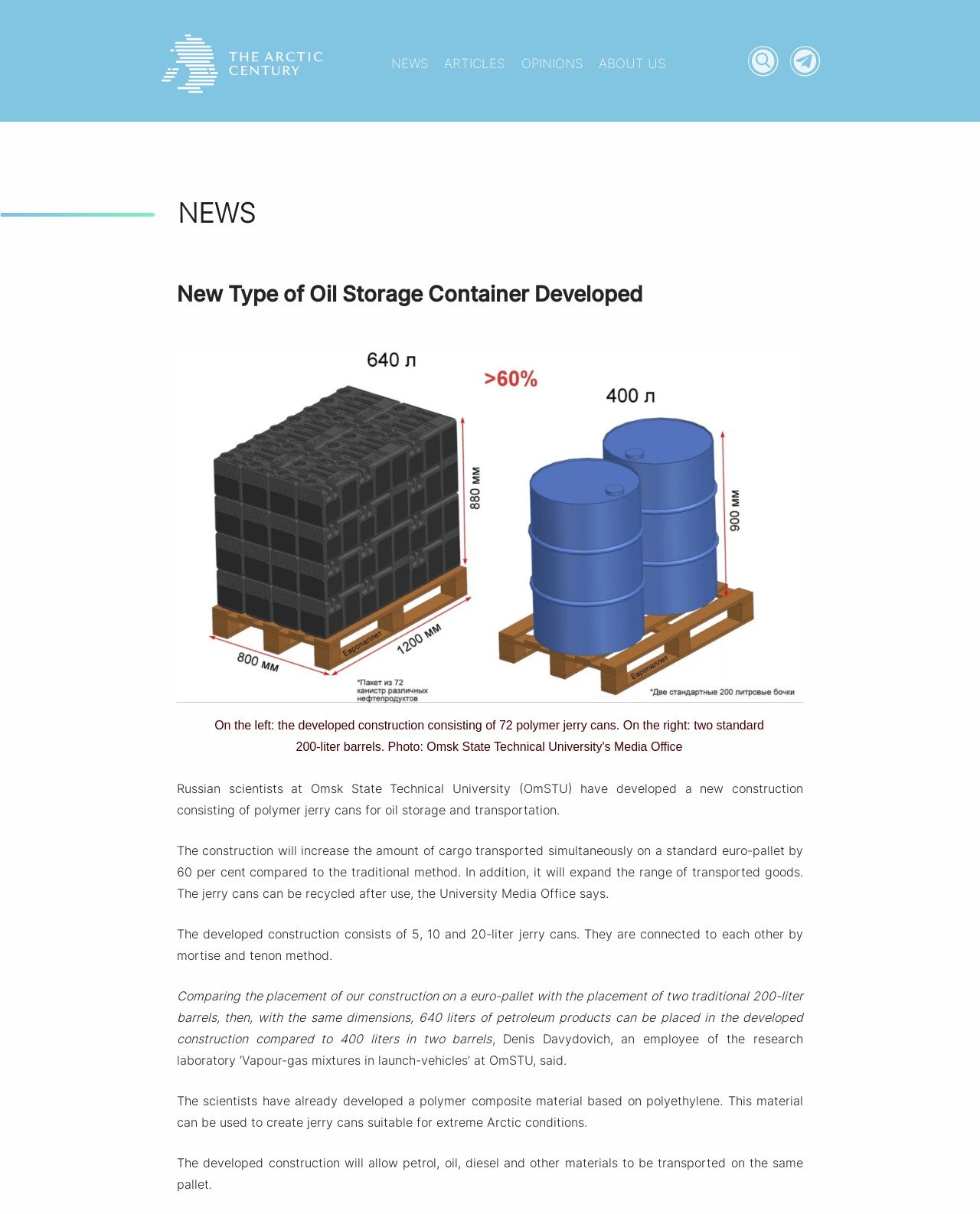Who is the employee of the research laboratory ‘Vapour-gas mixtures in launch-vehicles’ at OmSTU?
Use the image to give a comprehensive and detailed response to the question.

According to the webpage, Denis Davydovich is an employee of the research laboratory ‘Vapour-gas mixtures in launch-vehicles’ at OmSTU.